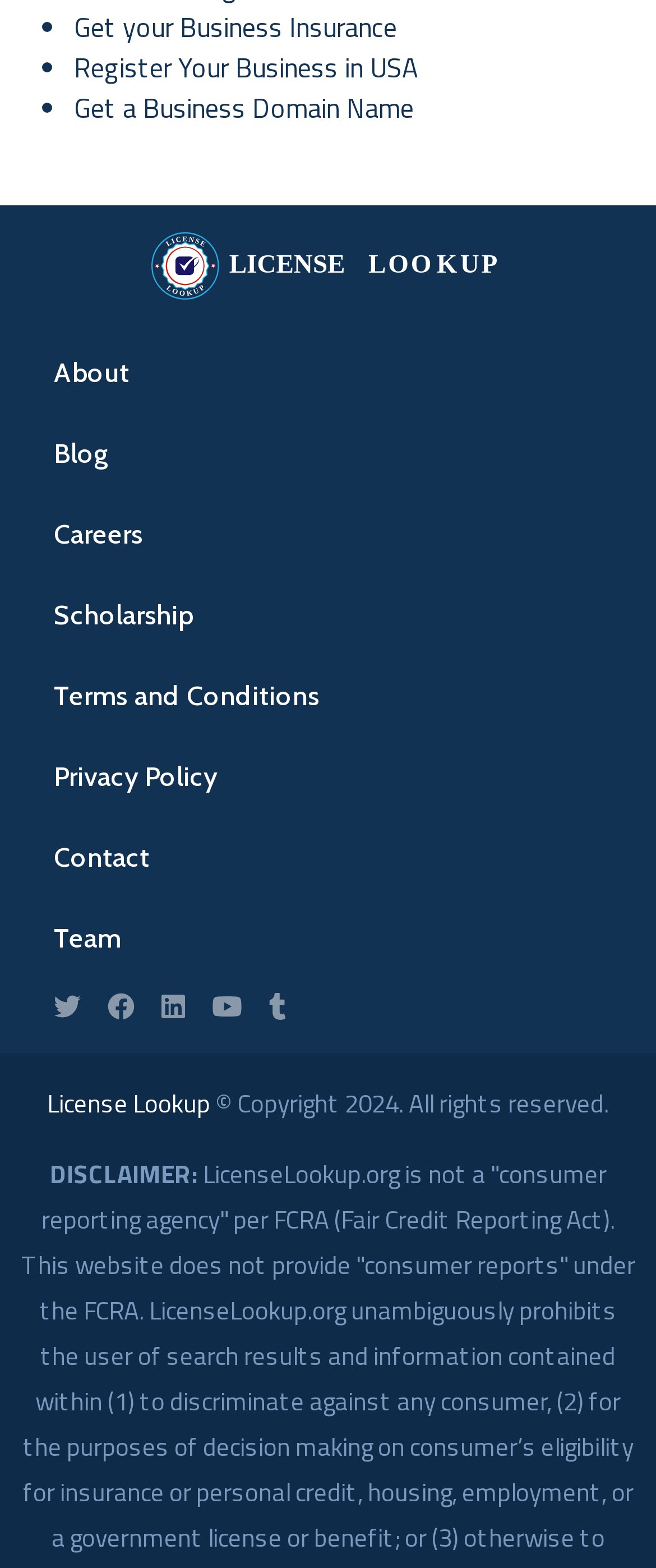What is the purpose of the 'About' link?
Using the visual information from the image, give a one-word or short-phrase answer.

To know about the company